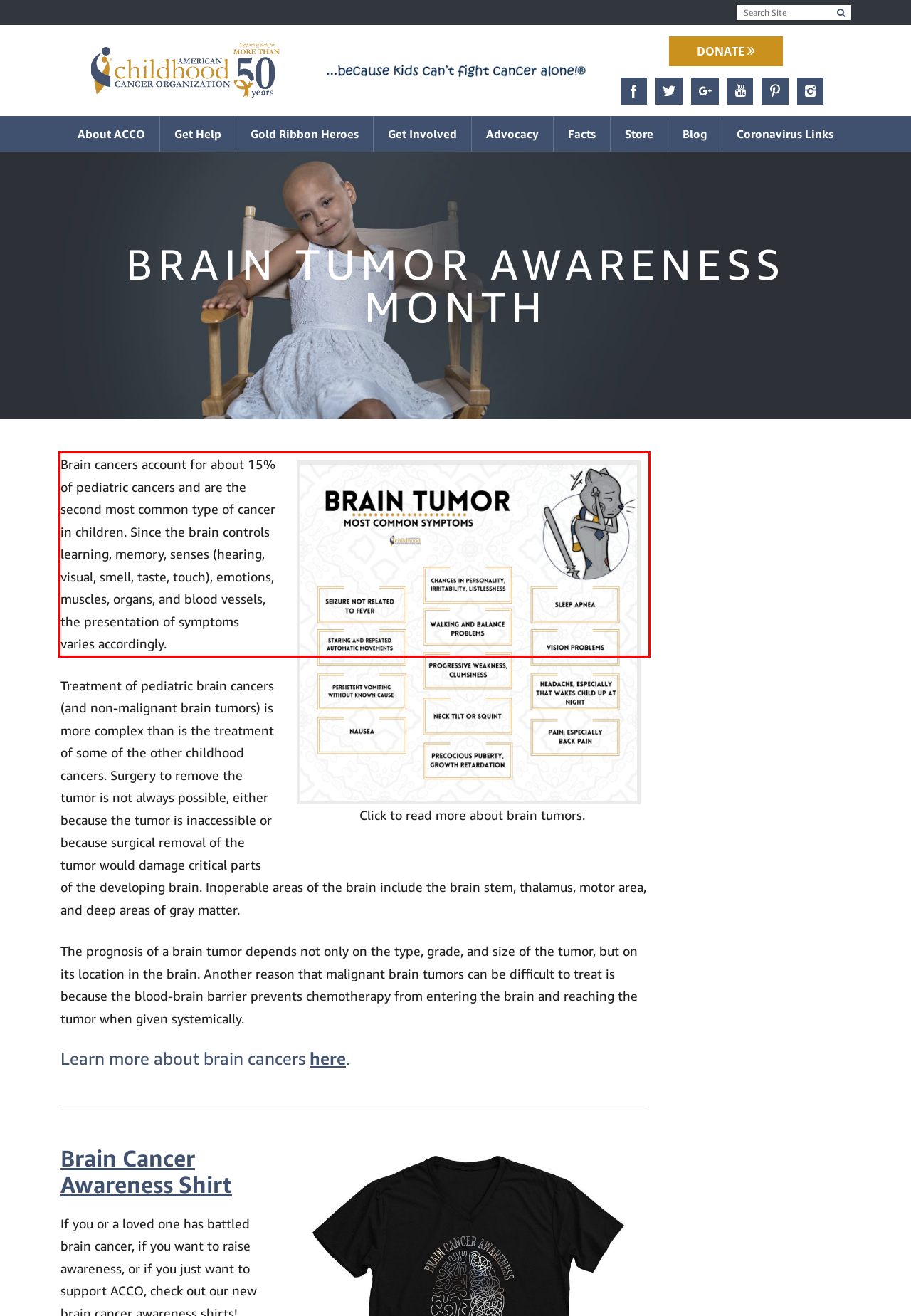You are presented with a webpage screenshot featuring a red bounding box. Perform OCR on the text inside the red bounding box and extract the content.

Brain cancers account for about 15% of pediatric cancers and are the second most common type of cancer in children. Since the brain controls learning, memory, senses (hearing, visual, smell, taste, touch), emotions, muscles, organs, and blood vessels, the presentation of symptoms varies accordingly.